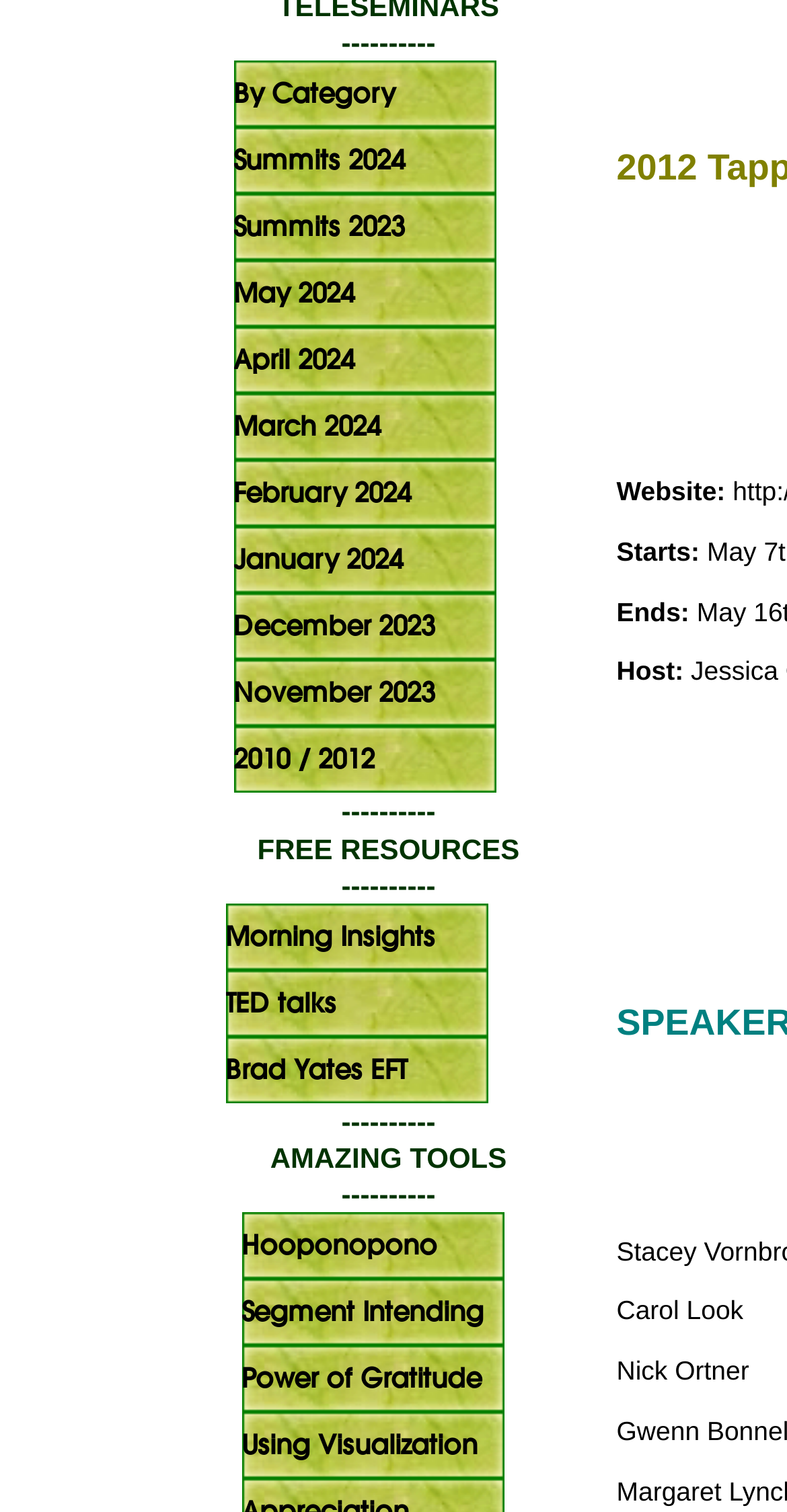Given the description "Hooponopono", provide the bounding box coordinates of the corresponding UI element.

[0.306, 0.802, 0.681, 0.846]